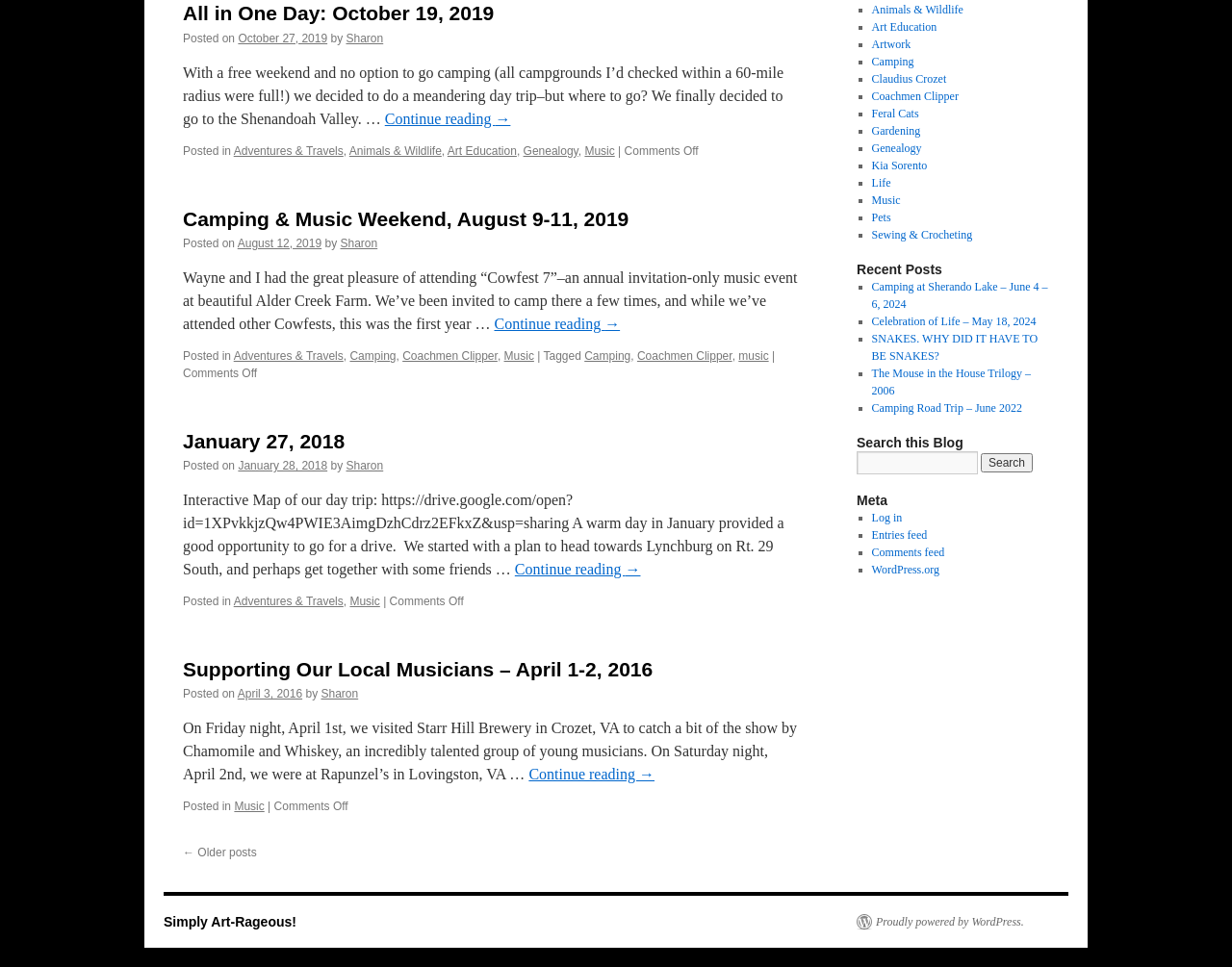Using the provided description Music, find the bounding box coordinates for the UI element. Provide the coordinates in (top-left x, top-left y, bottom-right x, bottom-right y) format, ensuring all values are between 0 and 1.

[0.284, 0.615, 0.308, 0.629]